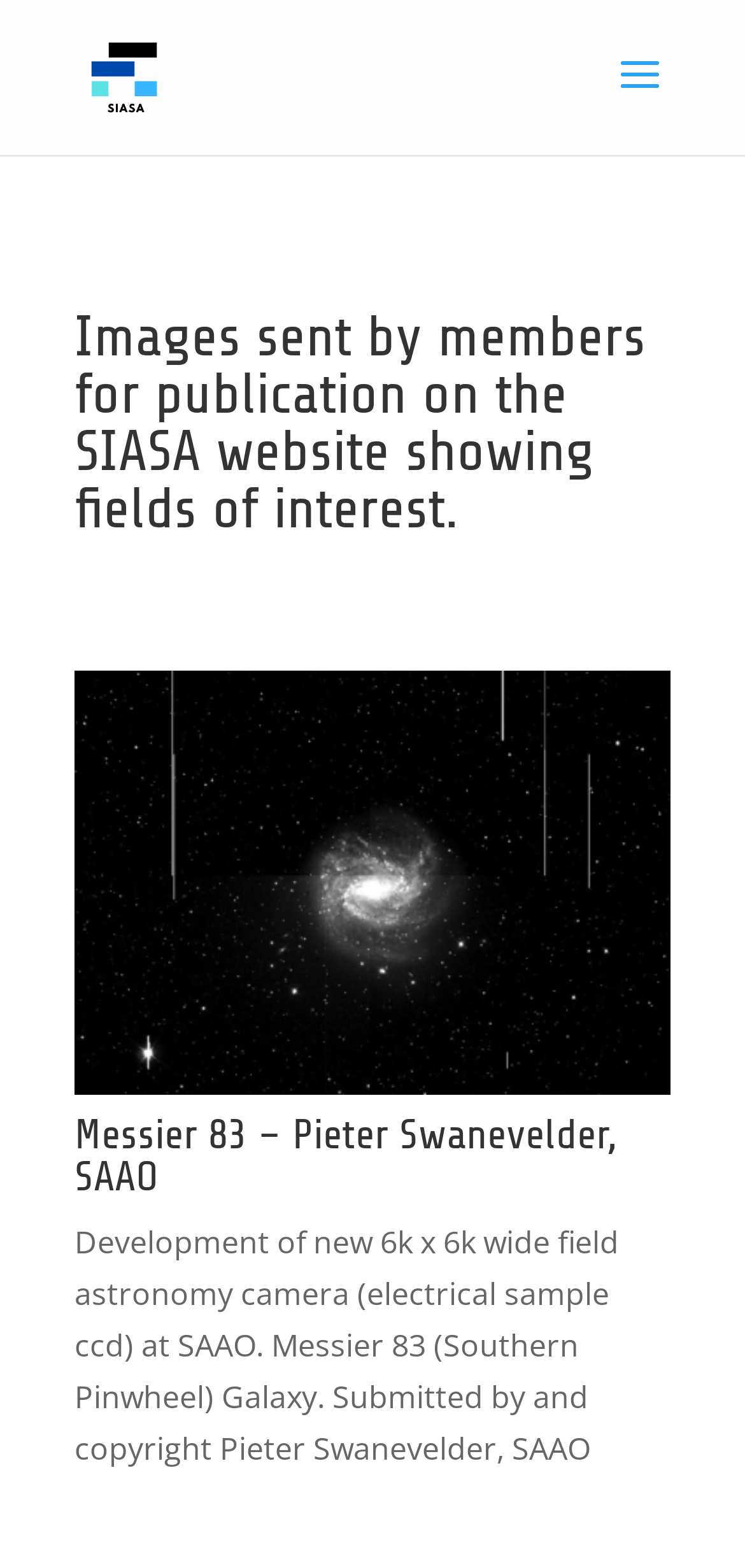Answer the question in one word or a short phrase:
How many images are displayed on the webpage?

At least 2